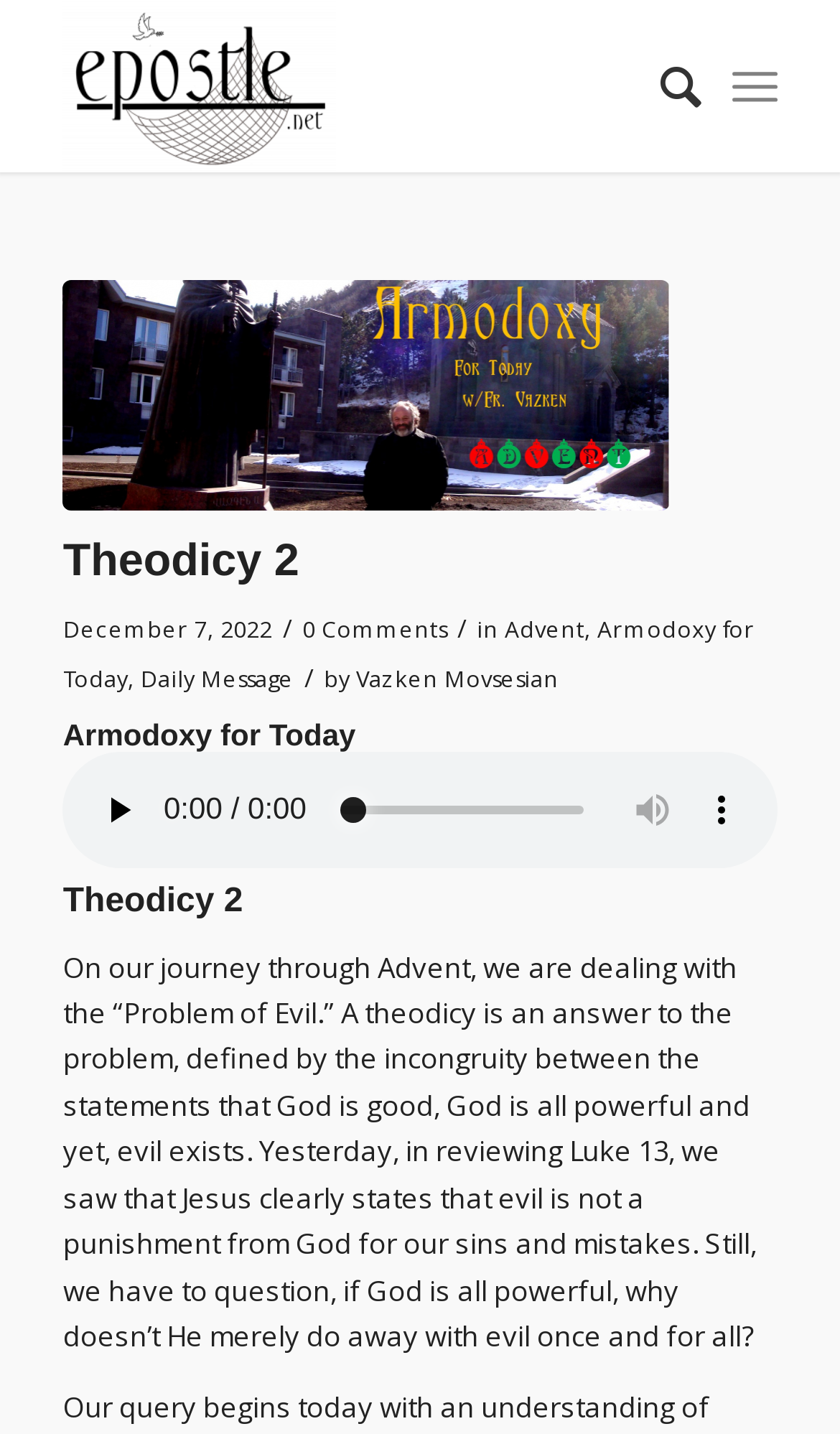What is the topic of the current article?
Can you provide a detailed and comprehensive answer to the question?

I found the answer by examining the heading elements on the webpage, and the most prominent one is 'Theodicy 2', which is likely the topic of the current article.